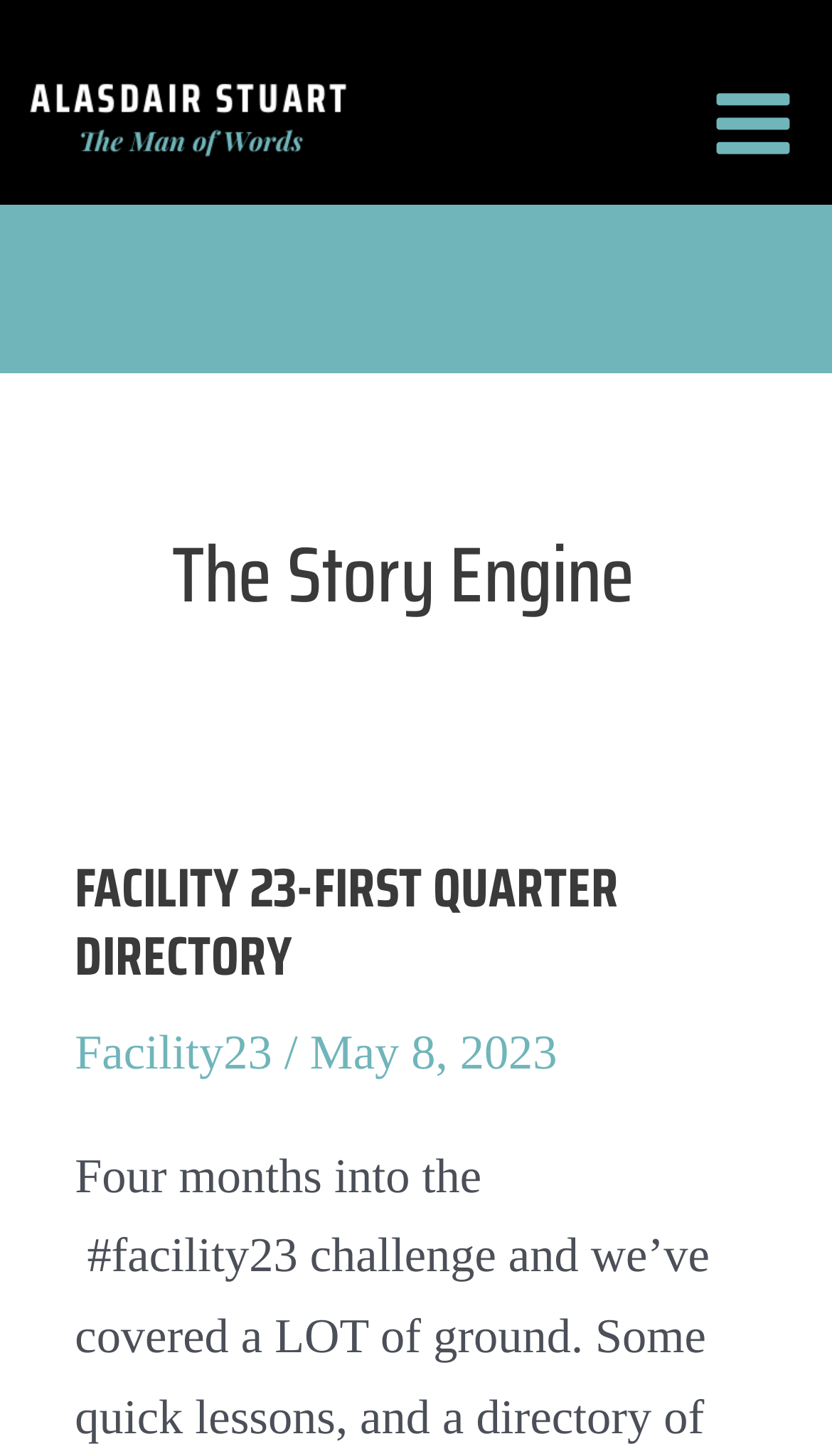How many links are there in the main content area?
Provide a detailed answer to the question using information from the image.

The main content area of the webpage contains three links: 'FACILITY 23-FIRST QUARTER DIRECTORY', 'Facility23', and 'Alasdair Stuart'.